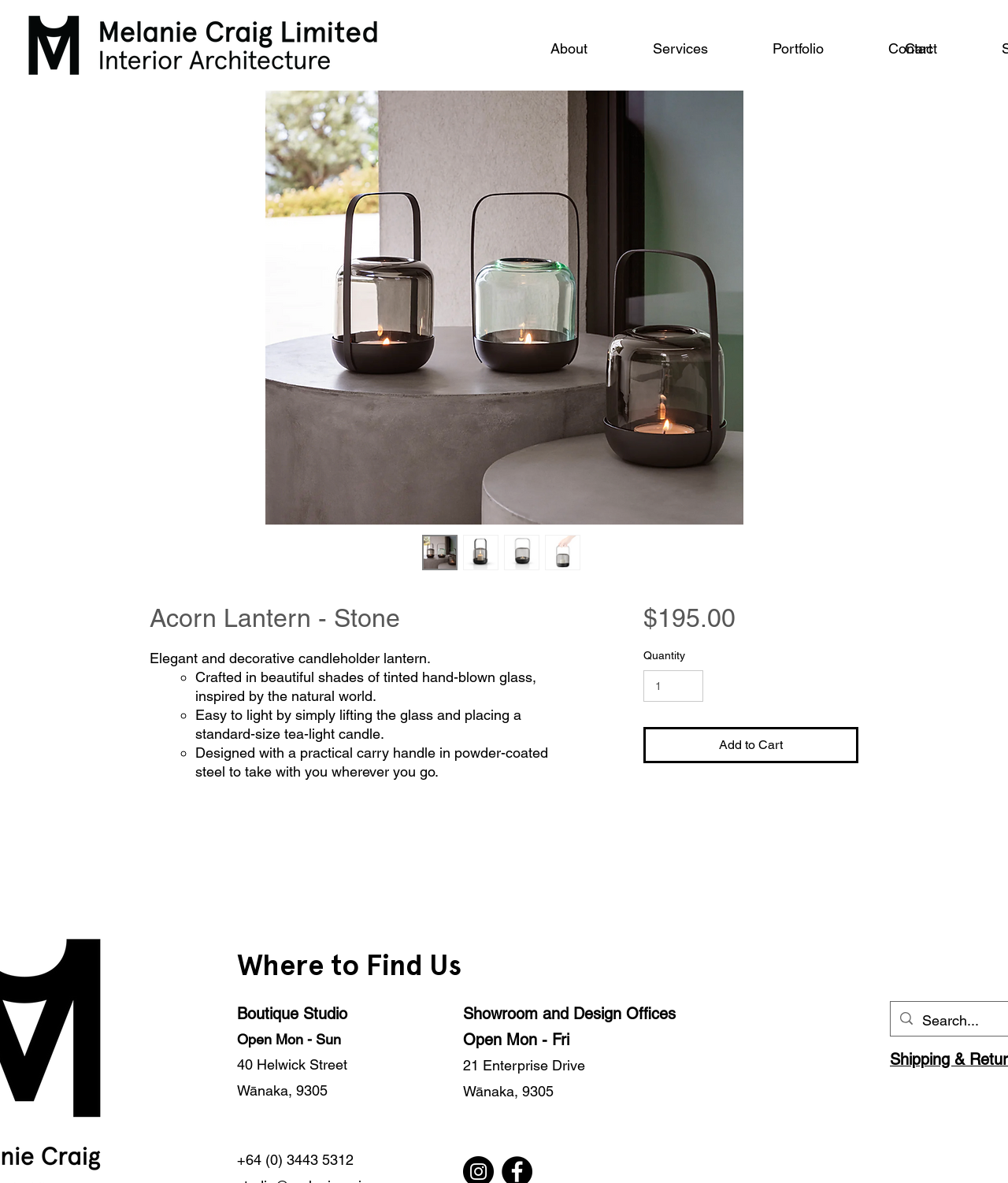Please give a succinct answer using a single word or phrase:
What is the price of the product?

$195.00